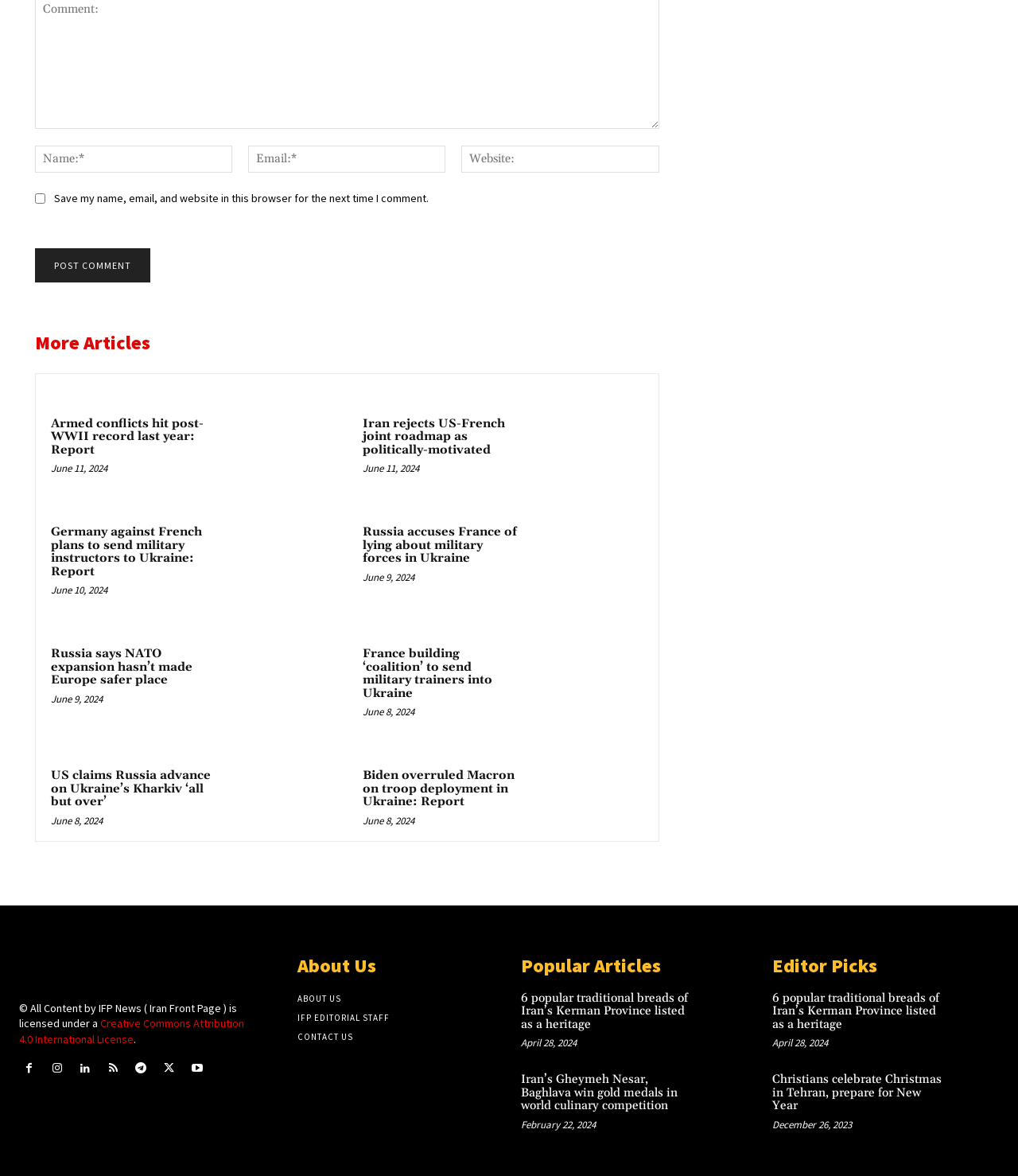Extract the bounding box coordinates for the HTML element that matches this description: "title="Iran Front Page Logo"". The coordinates should be four float numbers between 0 and 1, i.e., [left, top, right, bottom].

[0.019, 0.817, 0.242, 0.844]